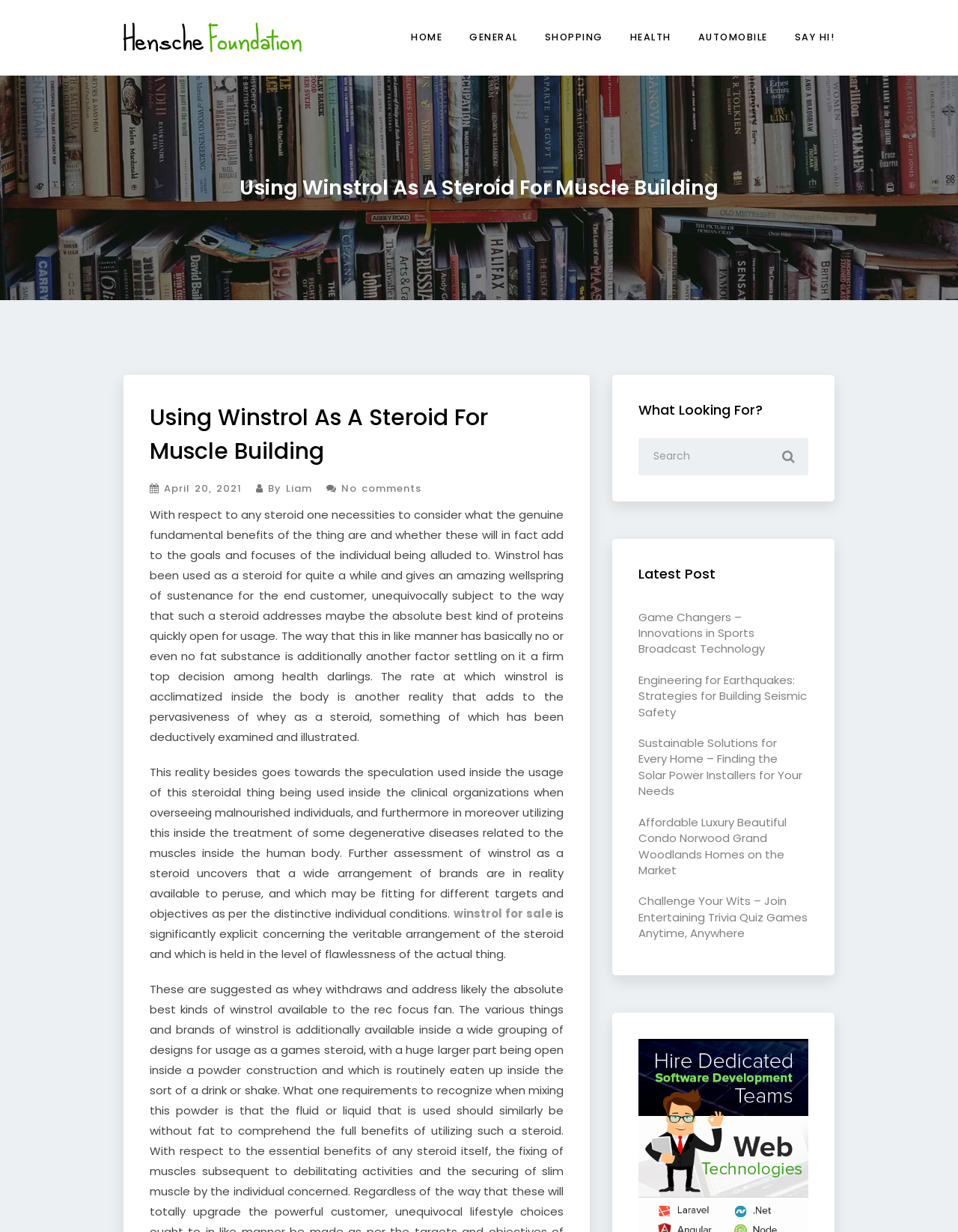Can you find and generate the webpage's heading?

Using Winstrol As A Steroid For Muscle Building